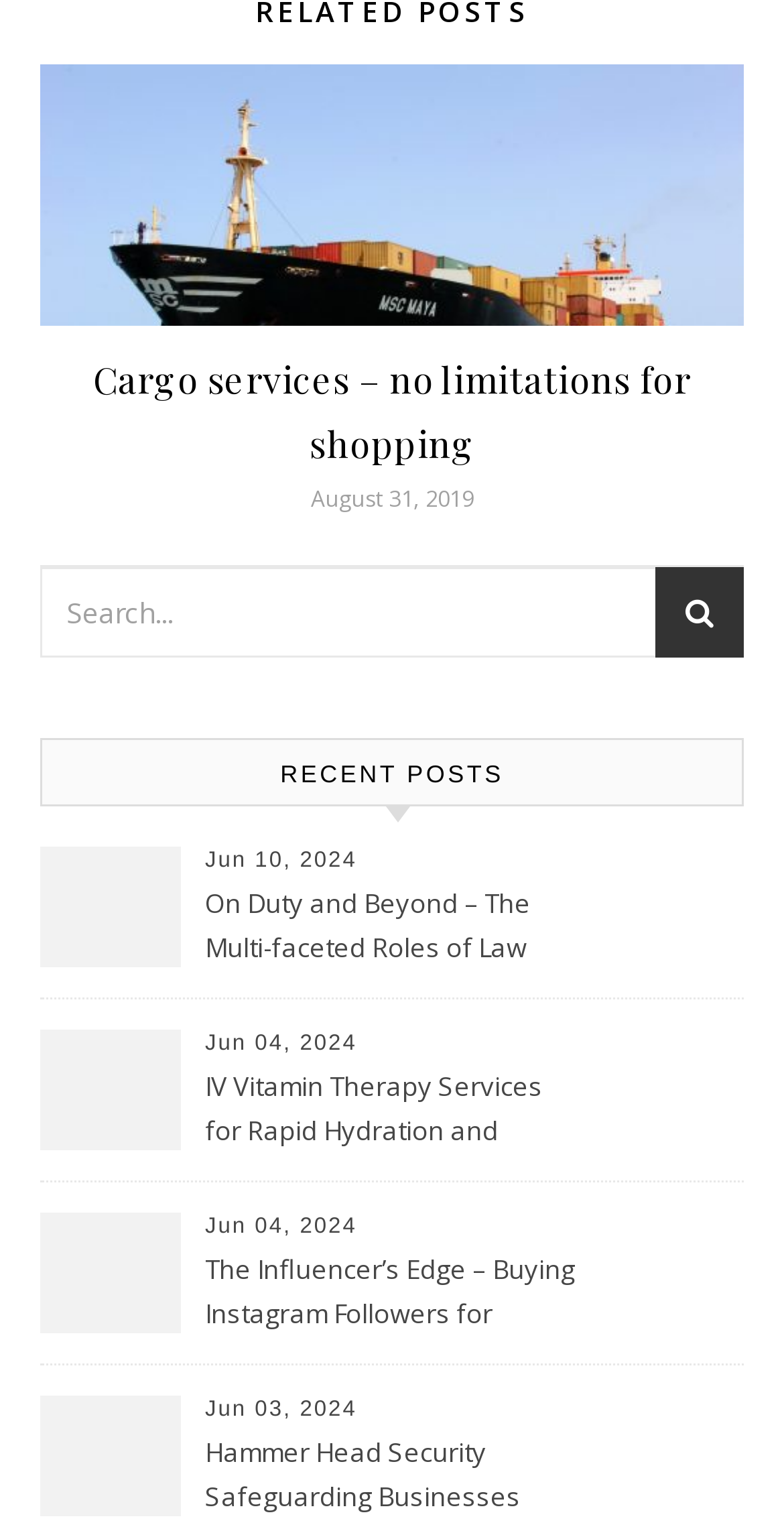Provide your answer to the question using just one word or phrase: What is the purpose of the search box?

to search